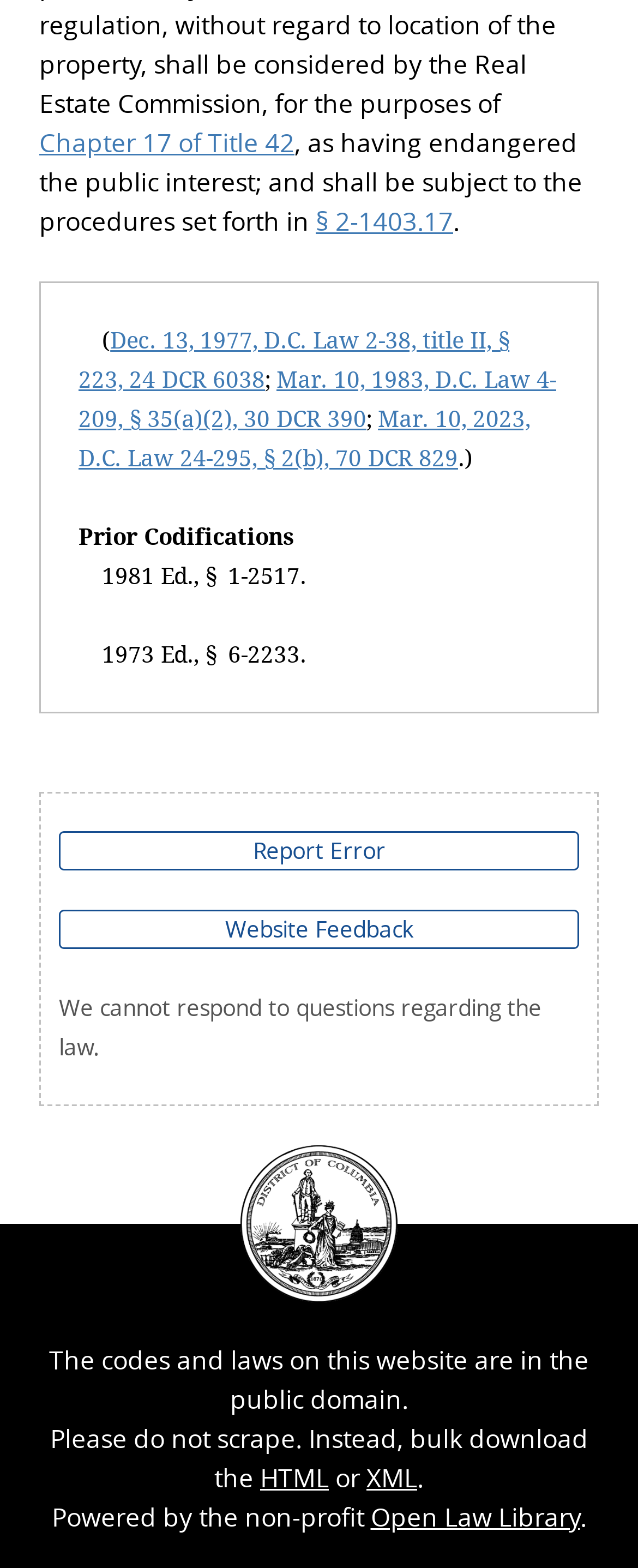Please identify the bounding box coordinates of the clickable element to fulfill the following instruction: "Visit the 'Chapter 17 of Title 42' page". The coordinates should be four float numbers between 0 and 1, i.e., [left, top, right, bottom].

[0.062, 0.08, 0.462, 0.102]